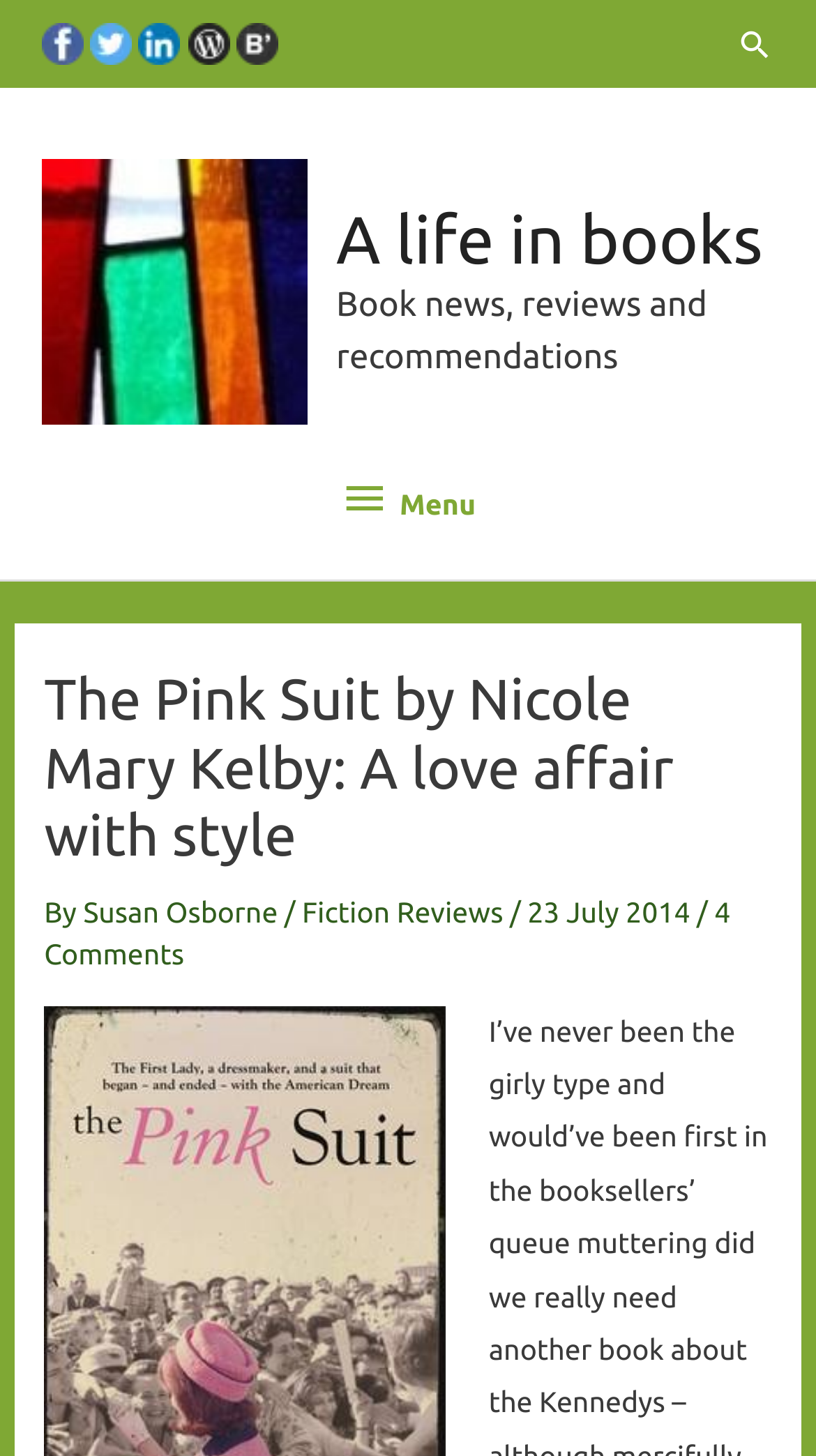Construct a thorough caption encompassing all aspects of the webpage.

This webpage is a book review blog, focusing on sharing book news, reviews, and recommendations. At the top left corner, there are four social media links, including Facebook, Twitter, LinkedIn, and Wordpress.com, each accompanied by an image. 

Below these social media links, there is a search icon link at the top right corner. 

A large section on the left side of the page is dedicated to a book review, titled "The Pink Suit by Nicole Mary Kelby: A love affair with style". This section includes the book title, author, and reviewer information, as well as the date of the review, July 23, 2014. There is also a link to leave comments, with four comments already posted.

On the right side of the page, there is a menu button that, when expanded, displays a primary menu. Above the menu button, there is a link to the blog's main page, titled "A life in books", and a brief description of the blog, "Book news, reviews and recommendations".